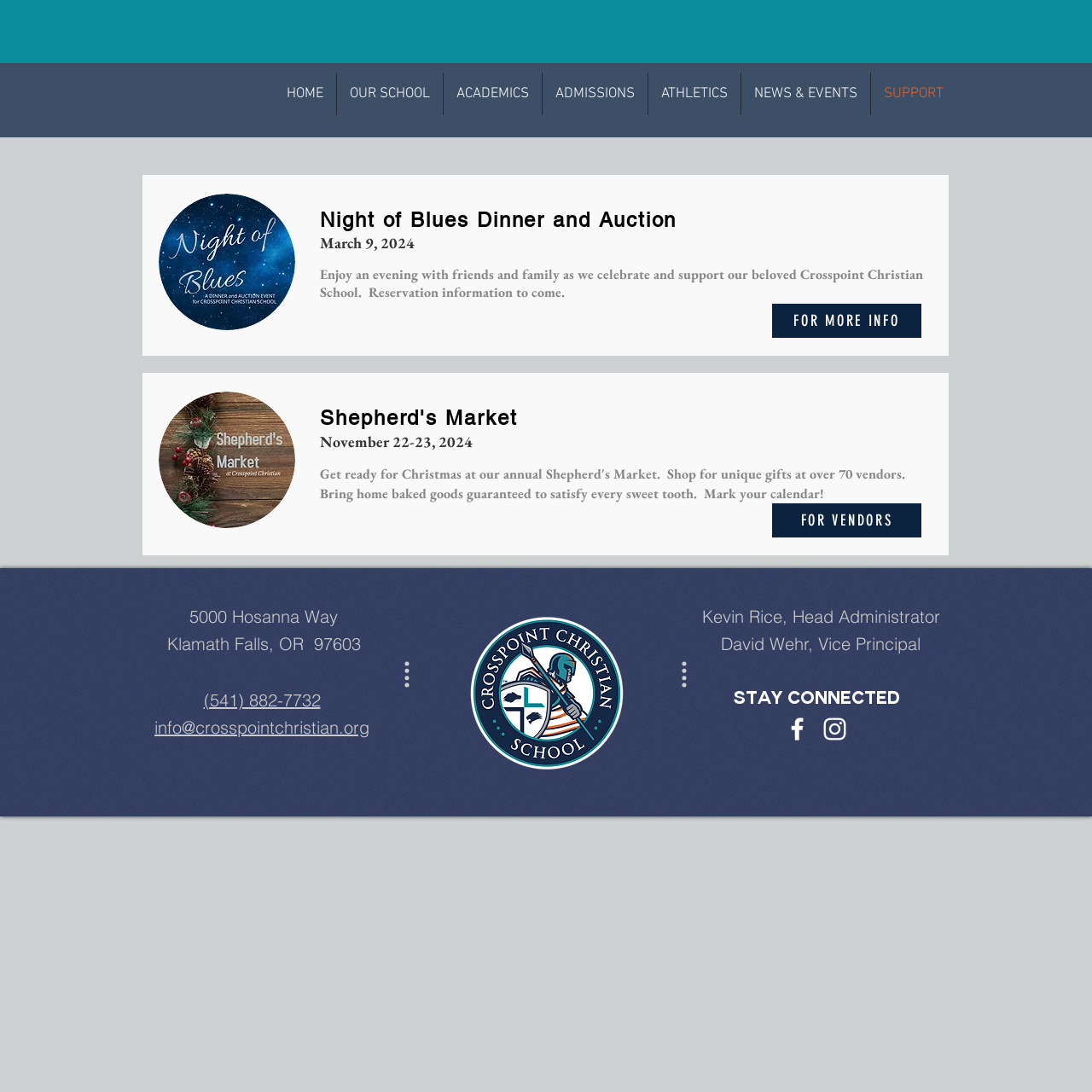Give a one-word or short phrase answer to the question: 
Who is the Head Administrator of Crosspoint Christian School?

Kevin Rice